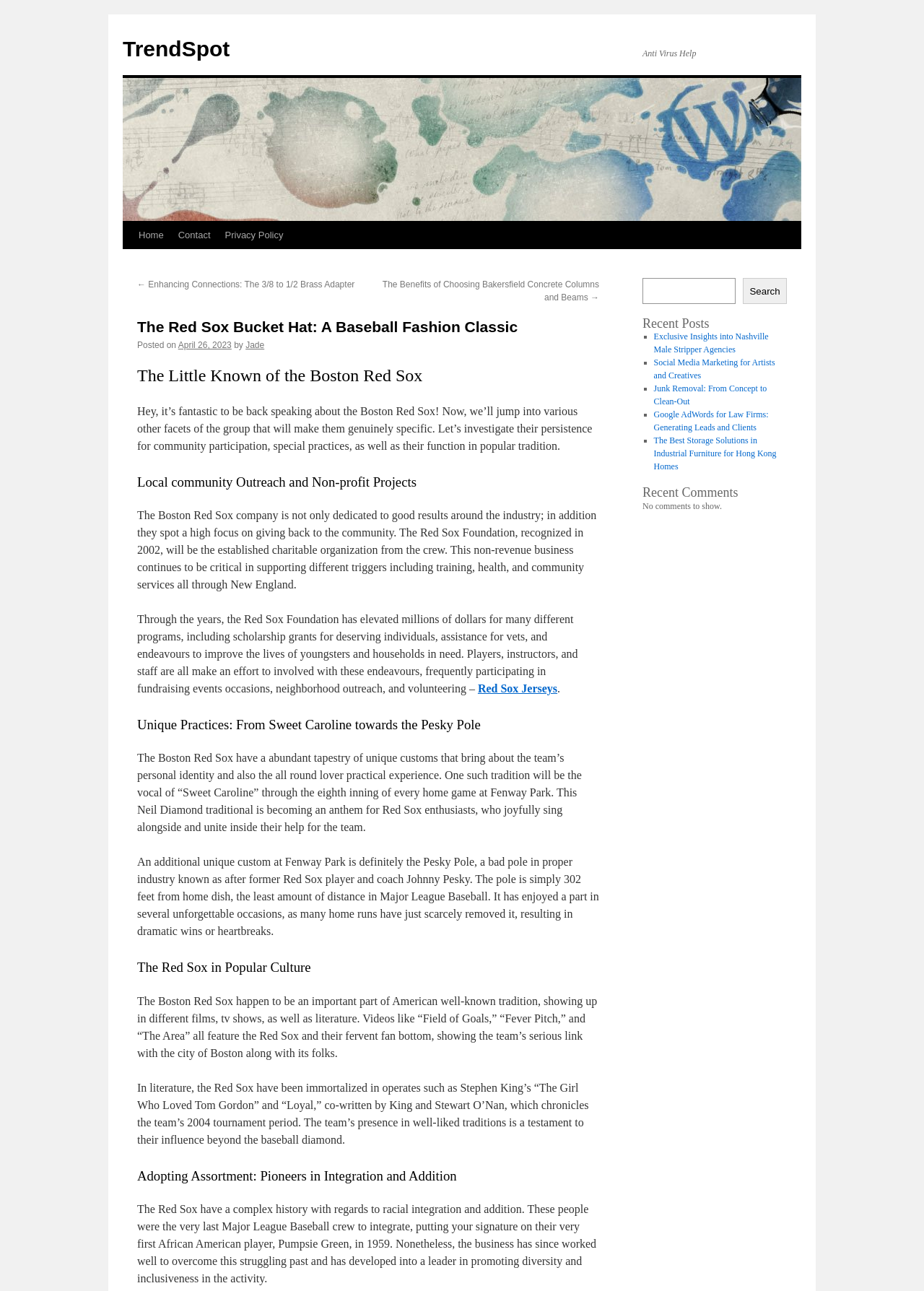Determine the webpage's heading and output its text content.

The Red Sox Bucket Hat: A Baseball Fashion Classic